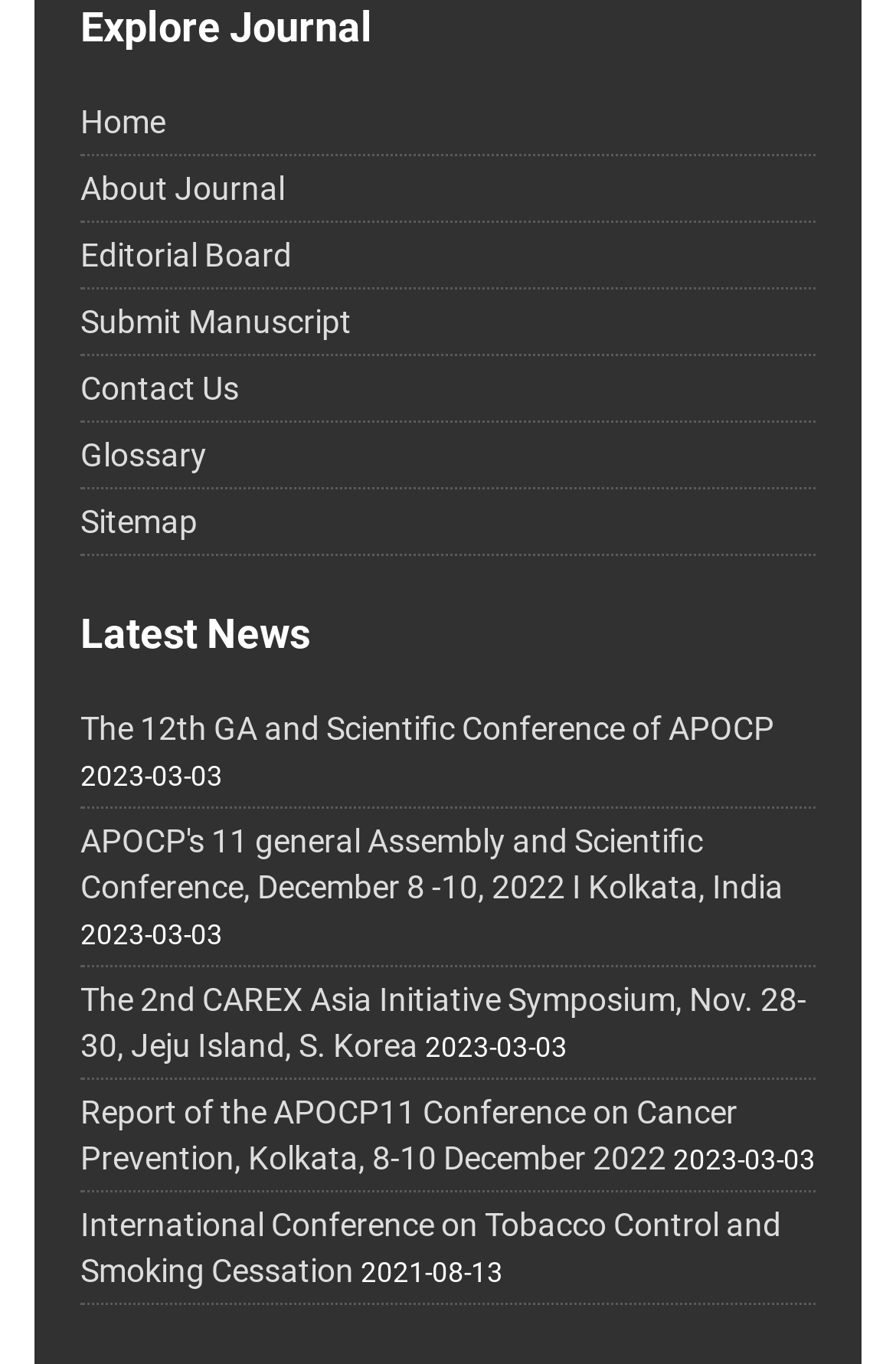Answer the following query with a single word or phrase:
What is the date of the latest news article?

2023-03-03